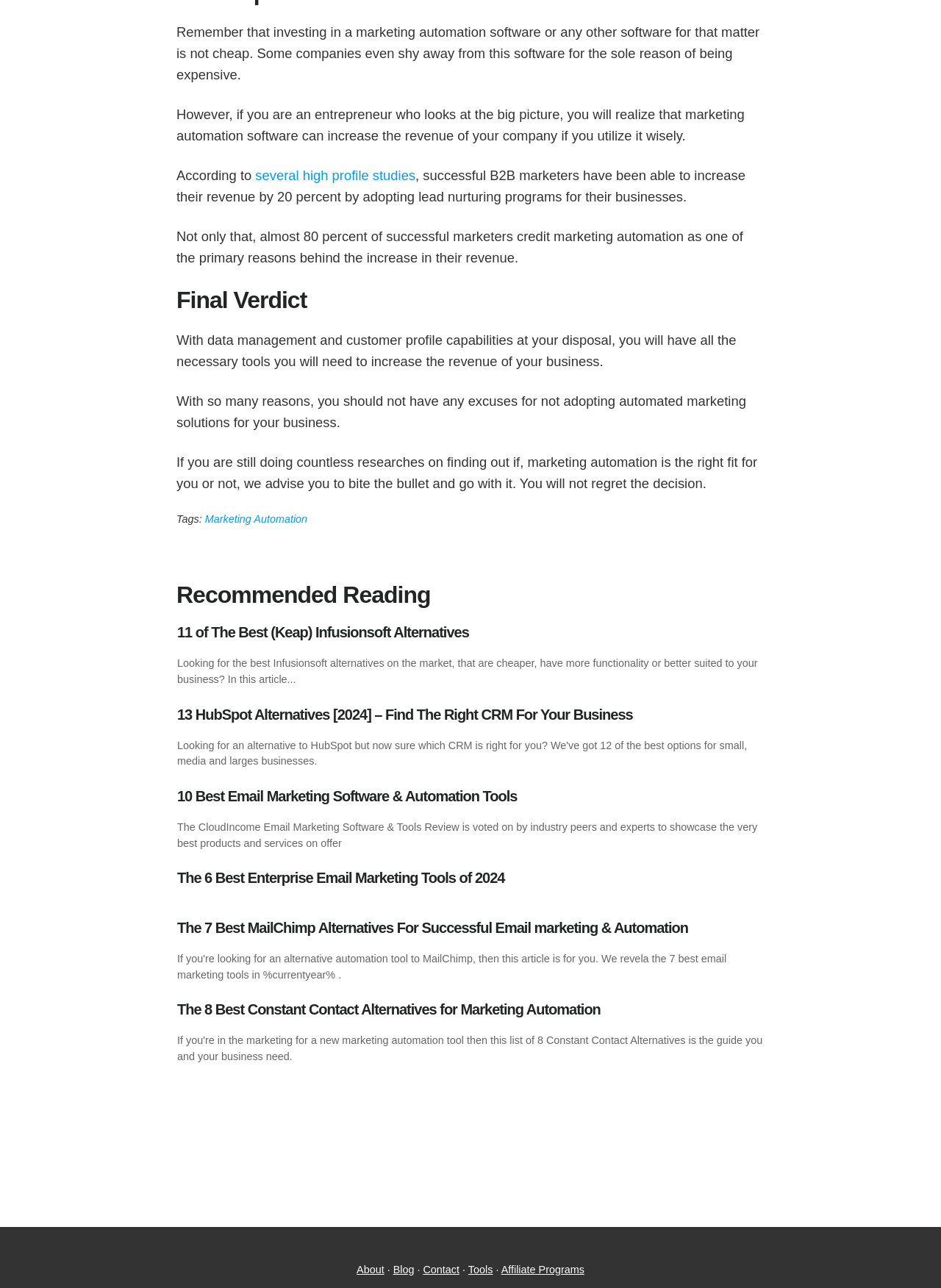Respond to the following query with just one word or a short phrase: 
What is the purpose of the 'Recommended Reading' section?

Provide related articles